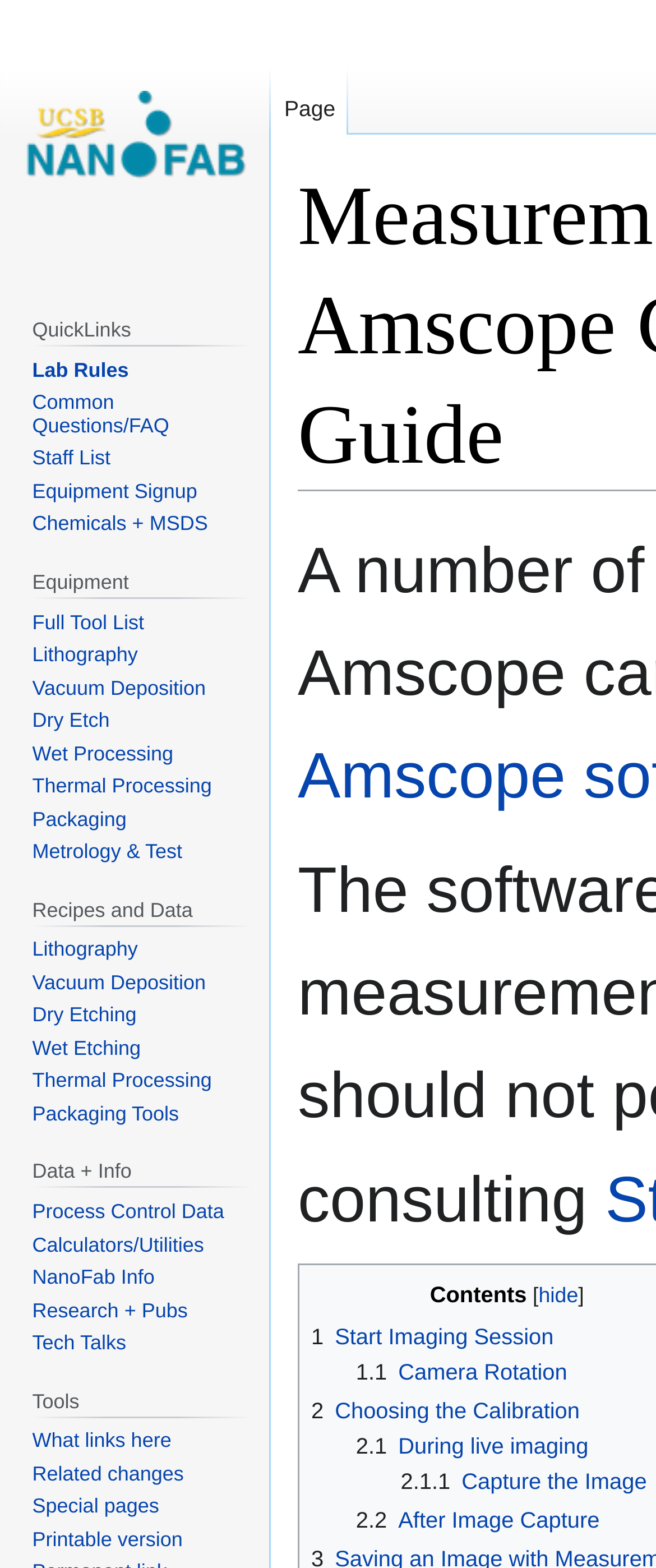What type of equipment is listed under 'Equipment'? Examine the screenshot and reply using just one word or a brief phrase.

Lithography, Vacuum Deposition, etc.